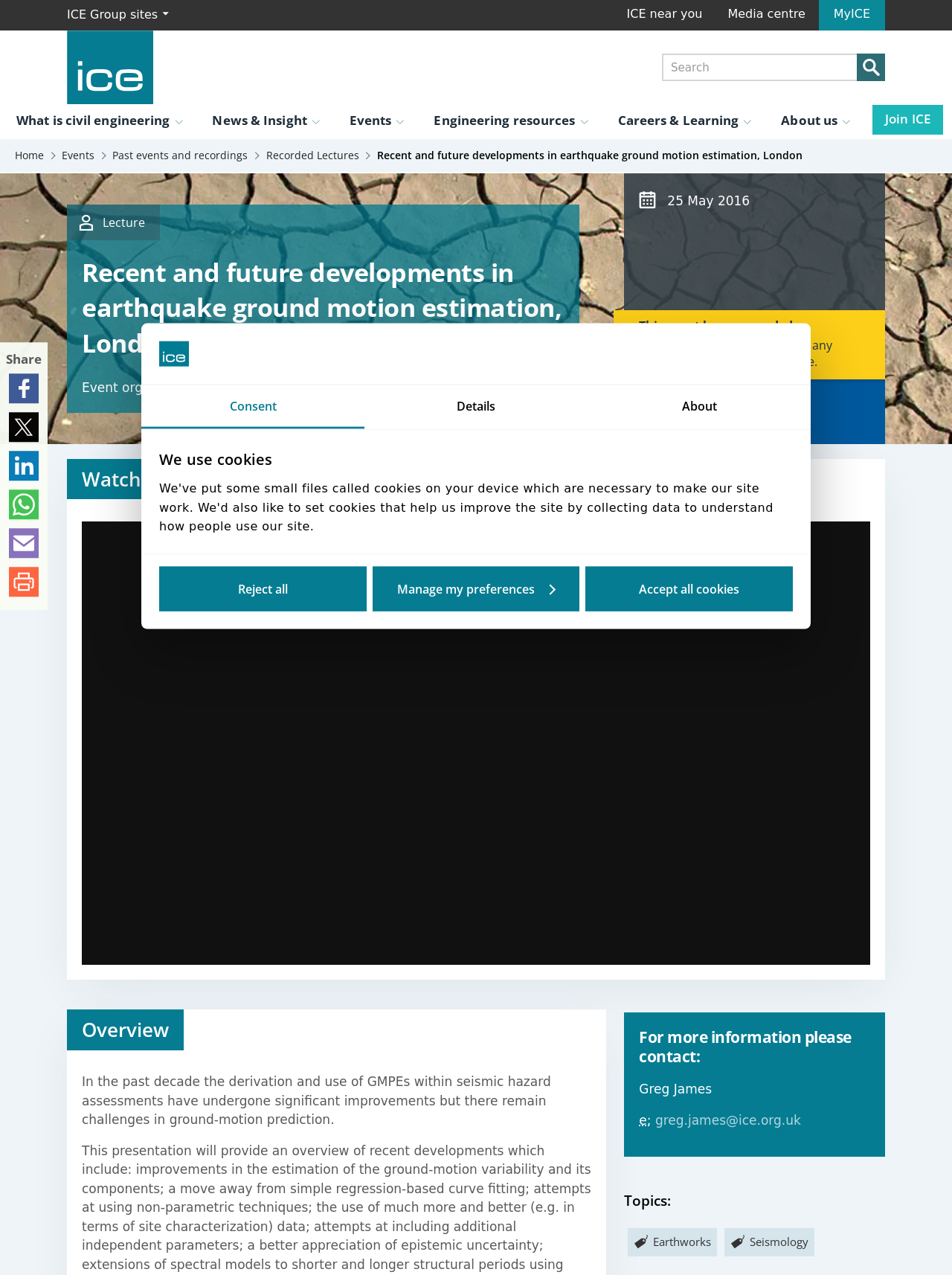Use the information in the screenshot to answer the question comprehensively: What is the name of the organization that organized the event?

The name of the organization can be found in the description 'Event organised by Society for Earthquake and Civil Engineering Dynamics'.